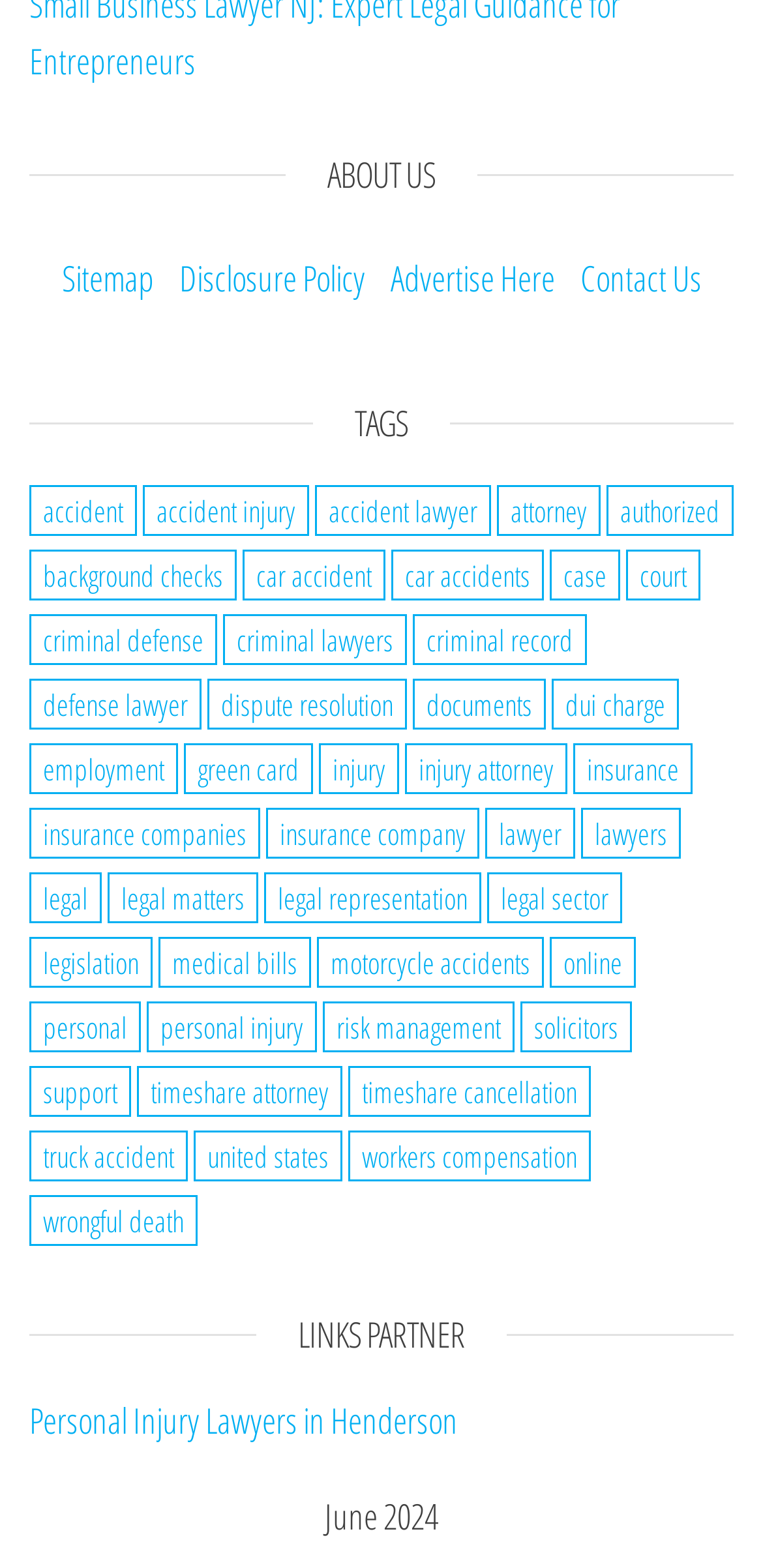Find the bounding box coordinates for the HTML element described in this sentence: "Menu". Provide the coordinates as four float numbers between 0 and 1, in the format [left, top, right, bottom].

None